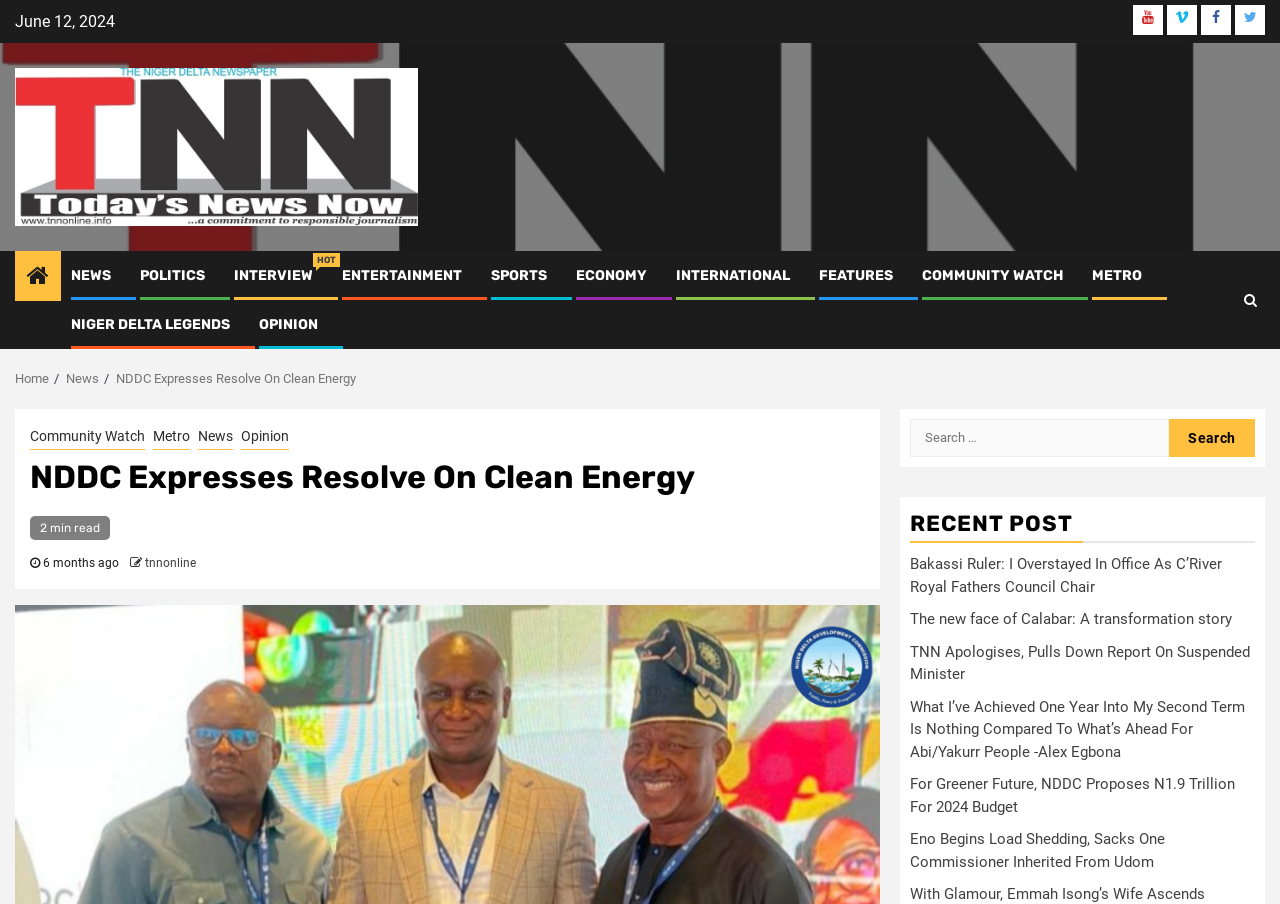Locate the bounding box coordinates of the UI element described by: "Facebook". The bounding box coordinates should consist of four float numbers between 0 and 1, i.e., [left, top, right, bottom].

[0.938, 0.006, 0.962, 0.039]